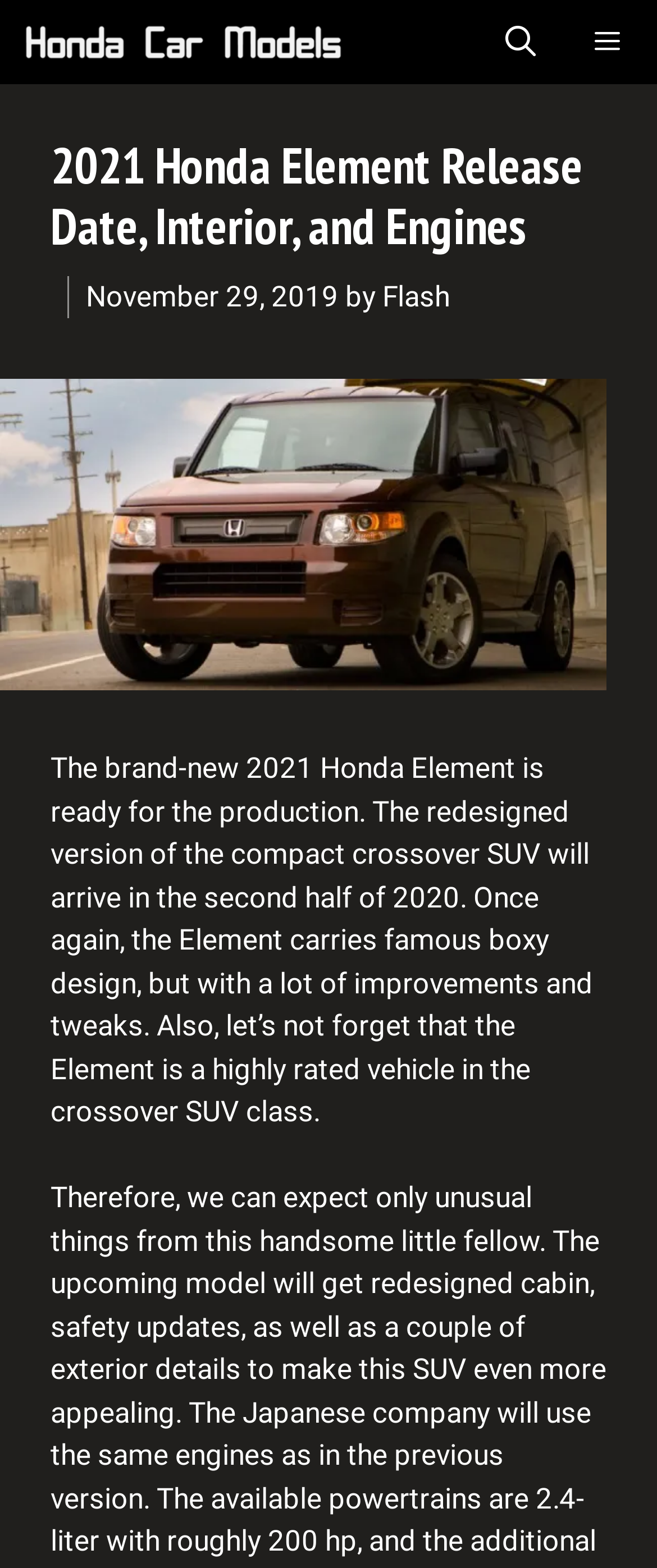Who is the author of the article?
Refer to the screenshot and answer in one word or phrase.

Flash